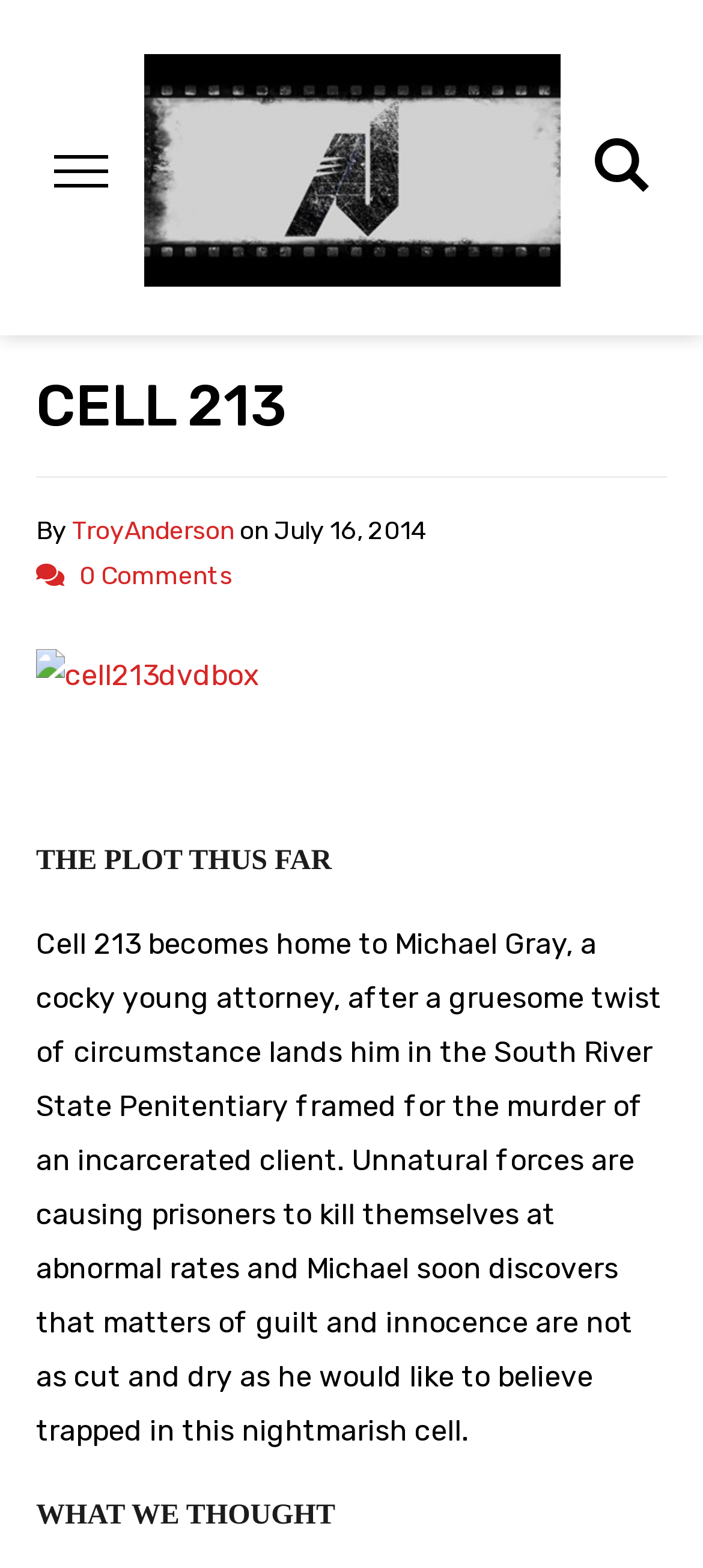Respond to the following query with just one word or a short phrase: 
Who wrote the article?

TroyAnderson